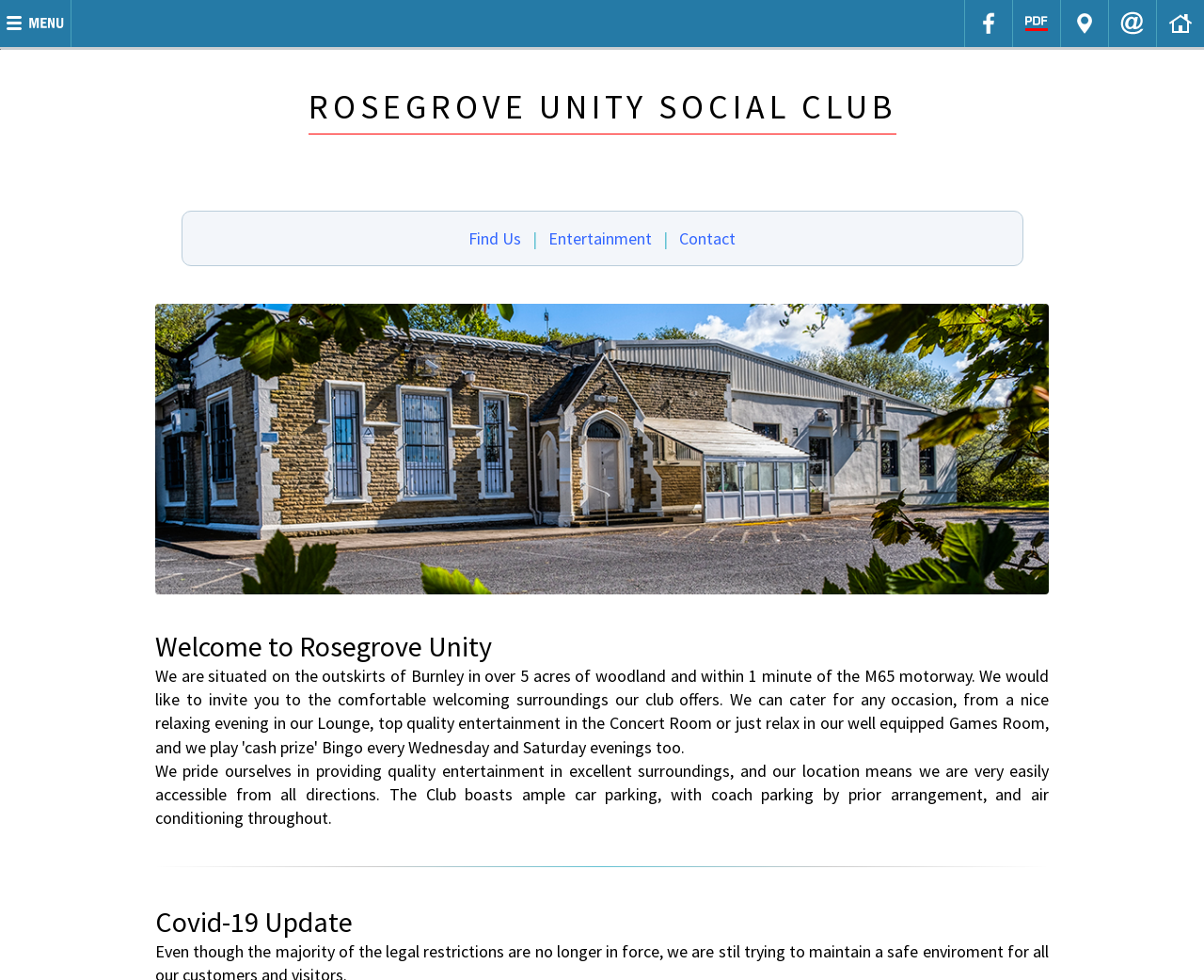What is the purpose of the club?
From the details in the image, provide a complete and detailed answer to the question.

I found the answer by reading the static text element that describes the club's purpose. The text says 'We pride ourselves in providing quality entertainment in excellent surroundings...'. This suggests that the club's purpose is to provide quality entertainment.